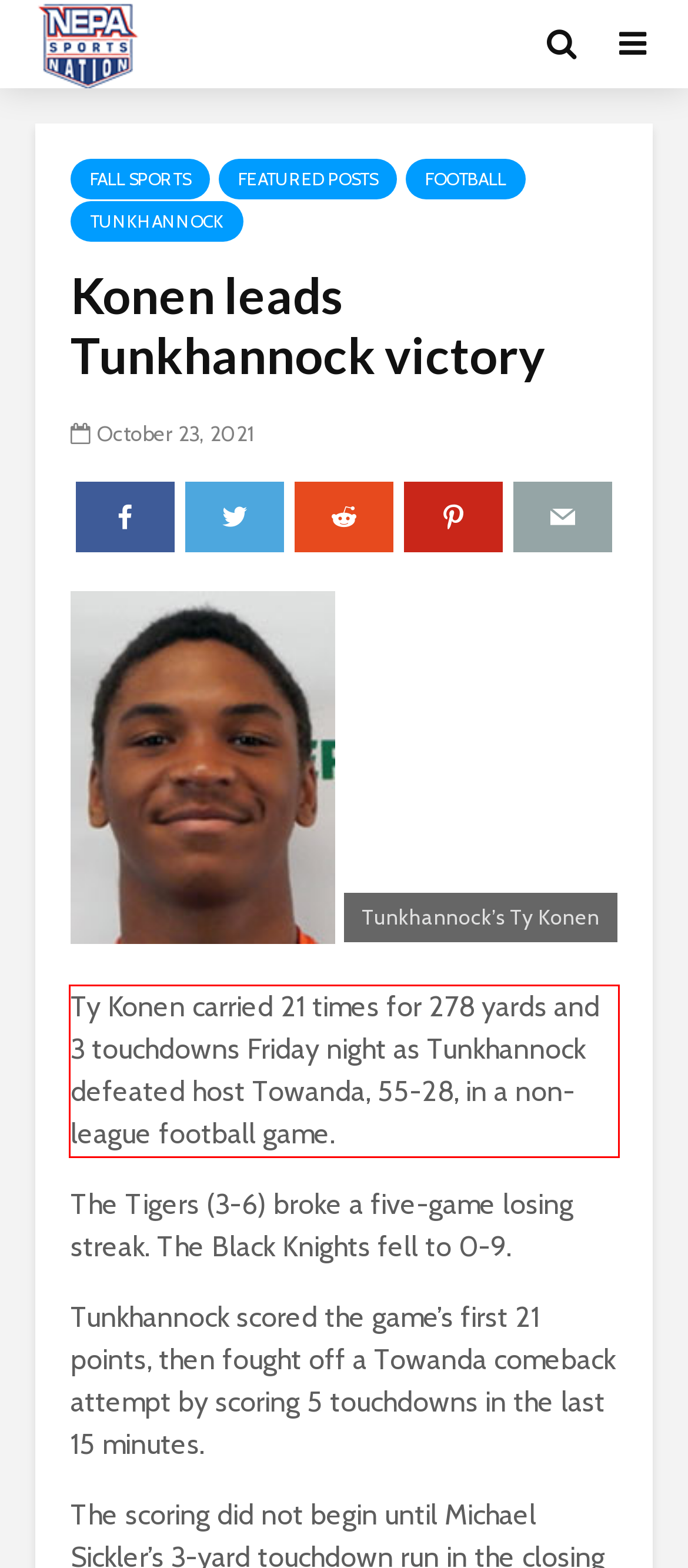In the screenshot of the webpage, find the red bounding box and perform OCR to obtain the text content restricted within this red bounding box.

Ty Konen carried 21 times for 278 yards and 3 touchdowns Friday night as Tunkhannock defeated host Towanda, 55-28, in a non-league football game.